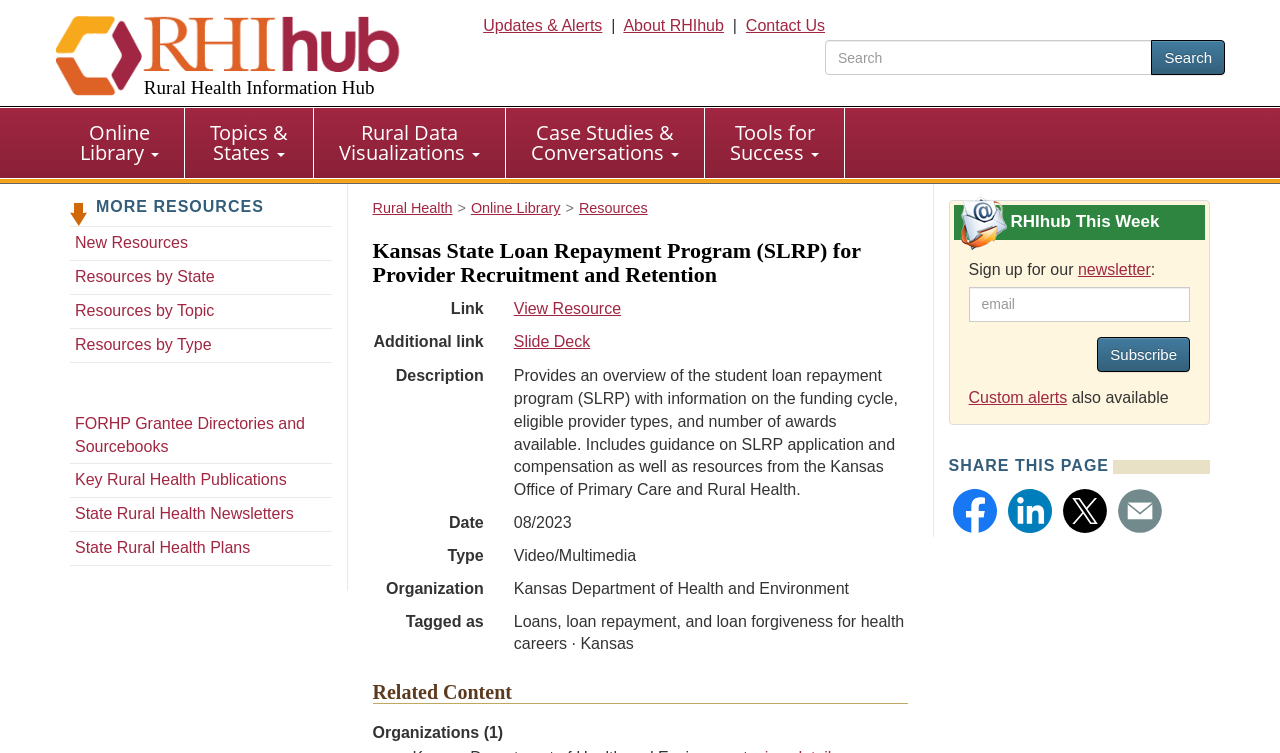Specify the bounding box coordinates of the area to click in order to follow the given instruction: "Explore the Rural Health Information Hub."

[0.043, 0.02, 0.332, 0.139]